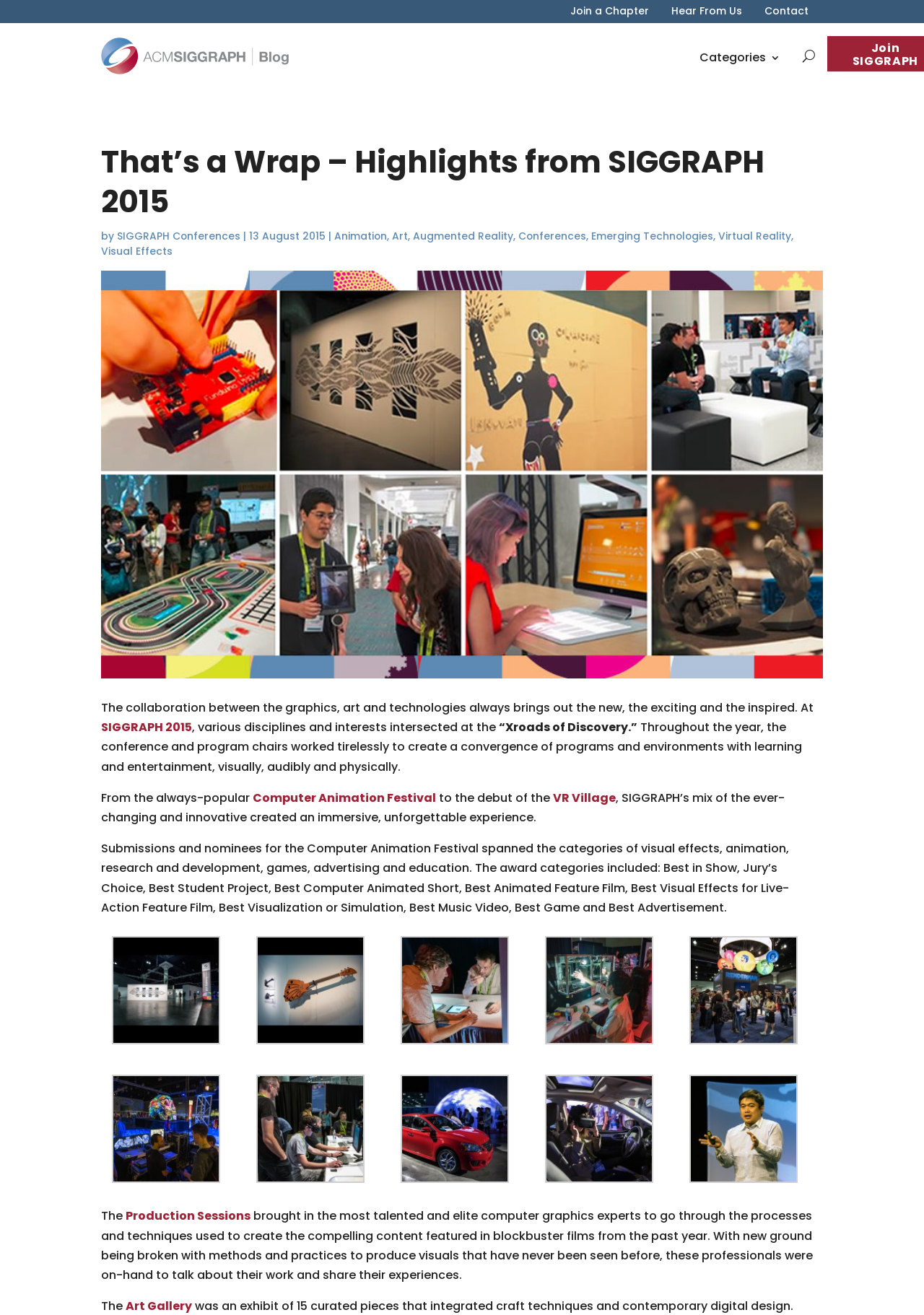What is the name of the village mentioned in the webpage?
Please craft a detailed and exhaustive response to the question.

The webpage content mentions 'VR Village' as one of the debut events during SIGGRAPH 2015, indicating that it is a village related to Virtual Reality.